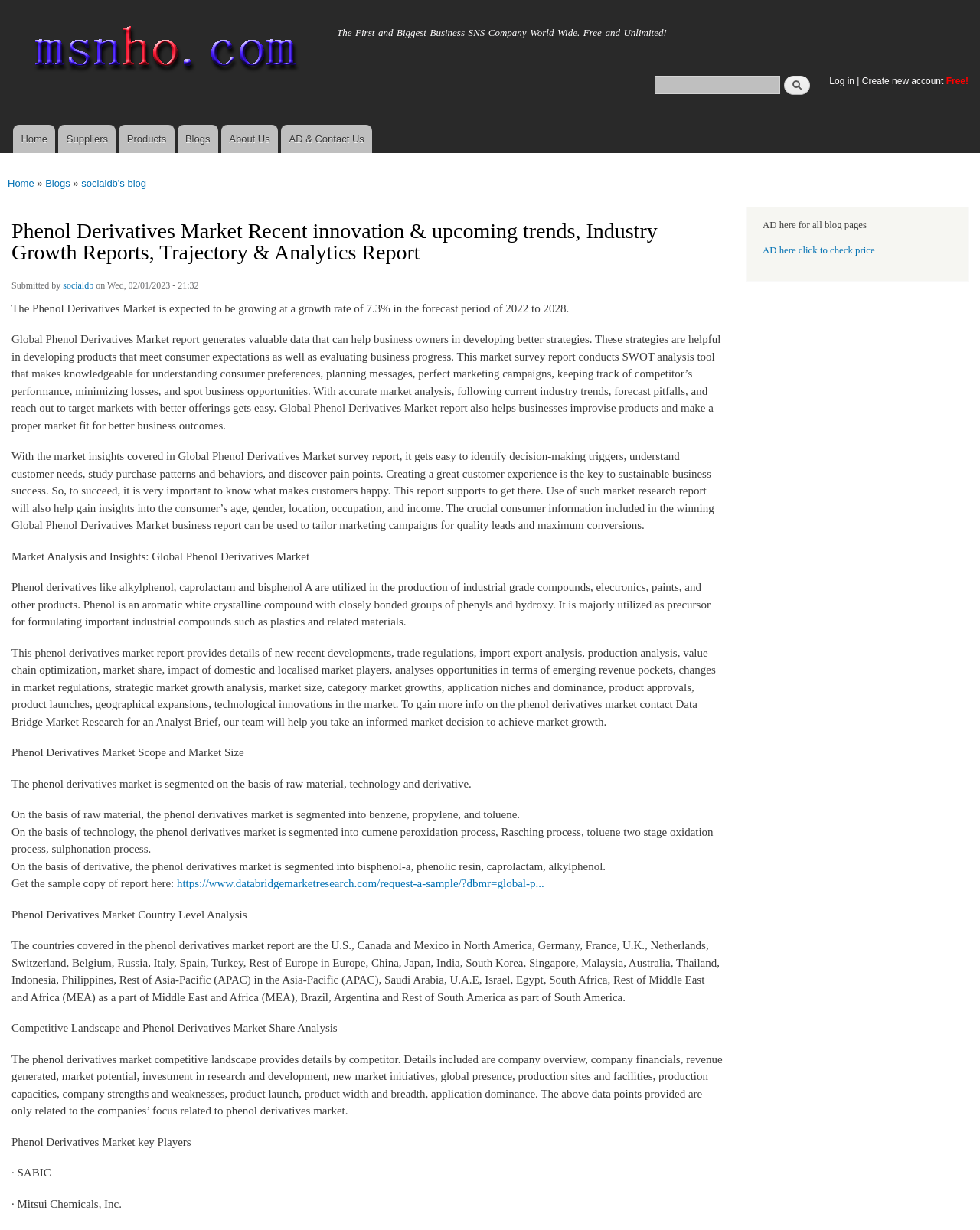Please respond to the question with a concise word or phrase:
What is the purpose of the Global Phenol Derivatives Market report?

To help business owners develop better strategies